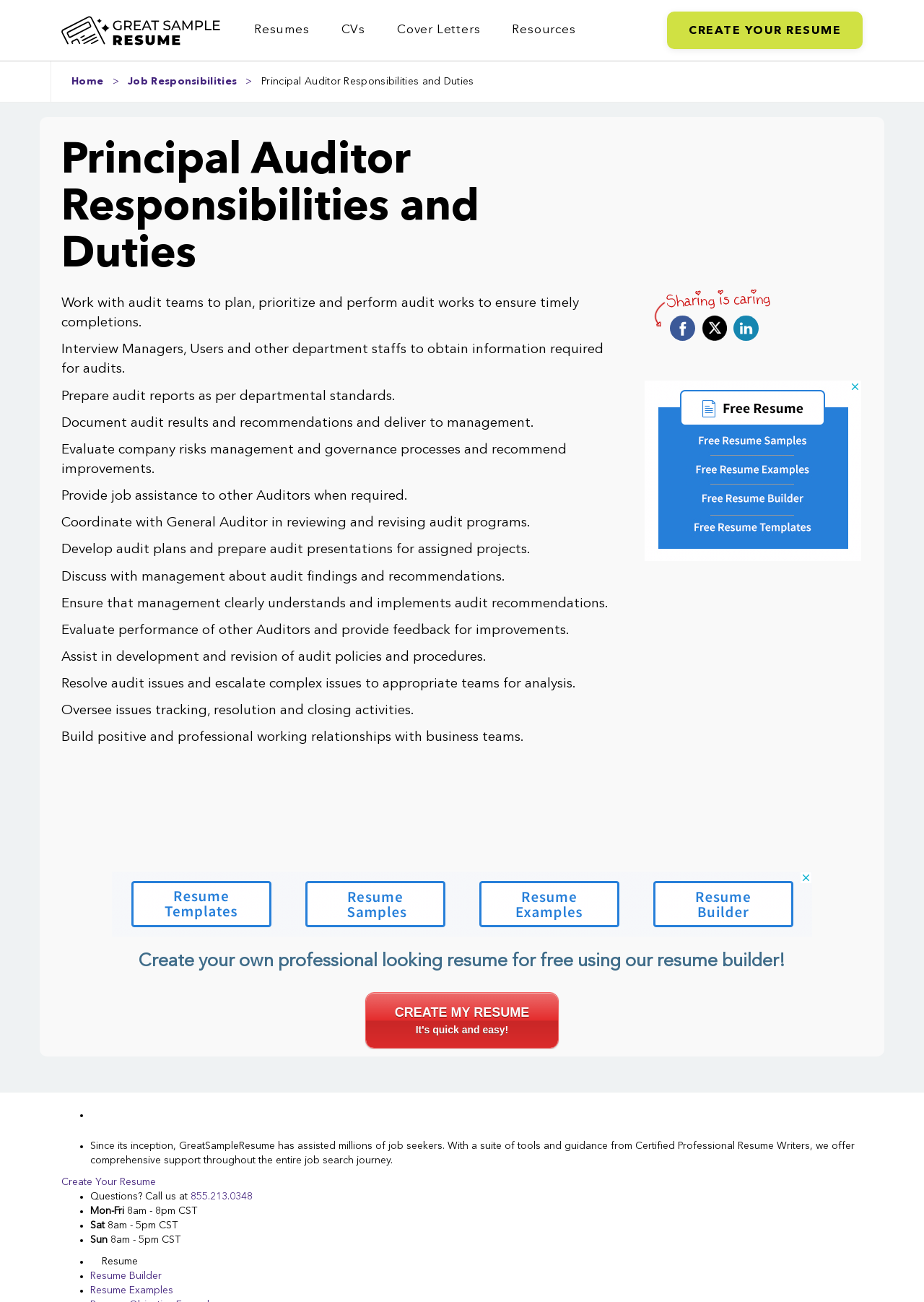Locate the coordinates of the bounding box for the clickable region that fulfills this instruction: "Create a new resume with 'Great Sample Resume'".

[0.066, 0.012, 0.238, 0.035]